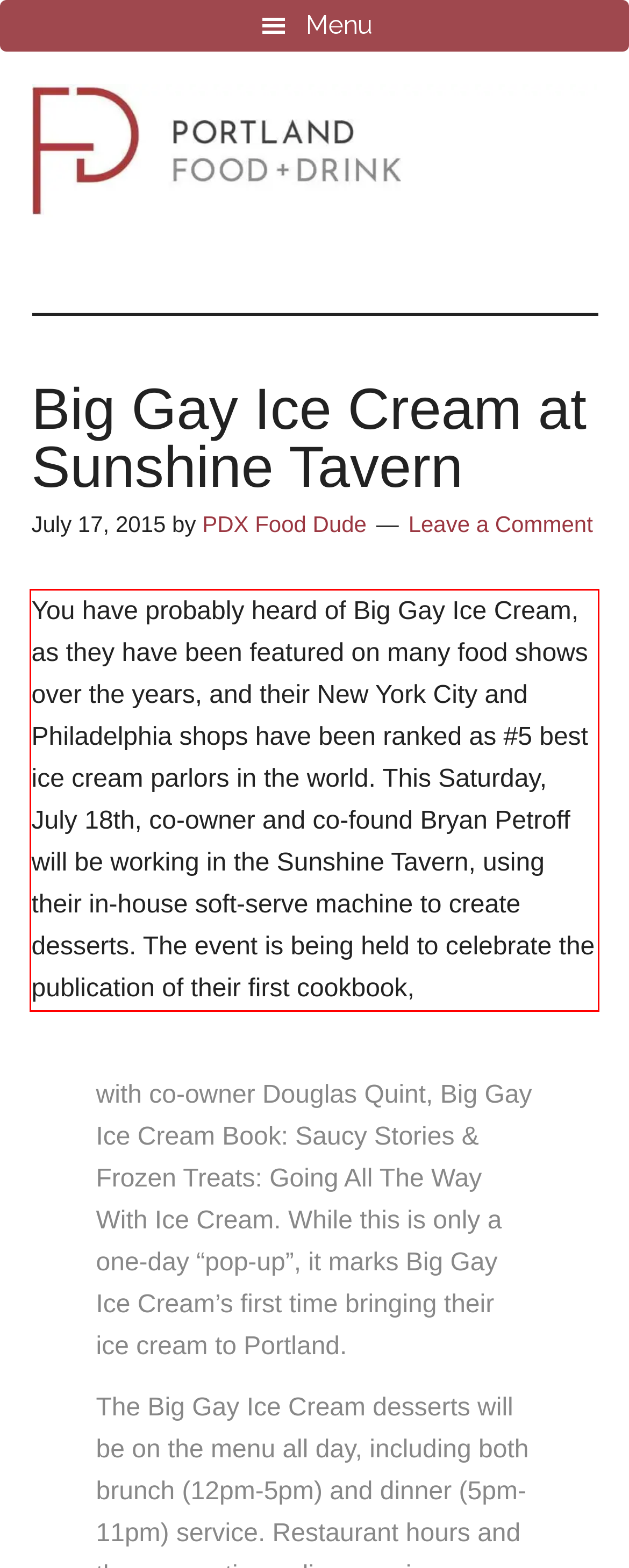Please examine the webpage screenshot containing a red bounding box and use OCR to recognize and output the text inside the red bounding box.

You have probably heard of Big Gay Ice Cream, as they have been featured on many food shows over the years, and their New York City and Philadelphia shops have been ranked as #5 best ice cream parlors in the world. This Saturday, July 18th, co-owner and co-found Bryan Petroff will be working in the Sunshine Tavern, using their in-house soft-serve machine to create desserts. The event is being held to celebrate the publication of their first cookbook,